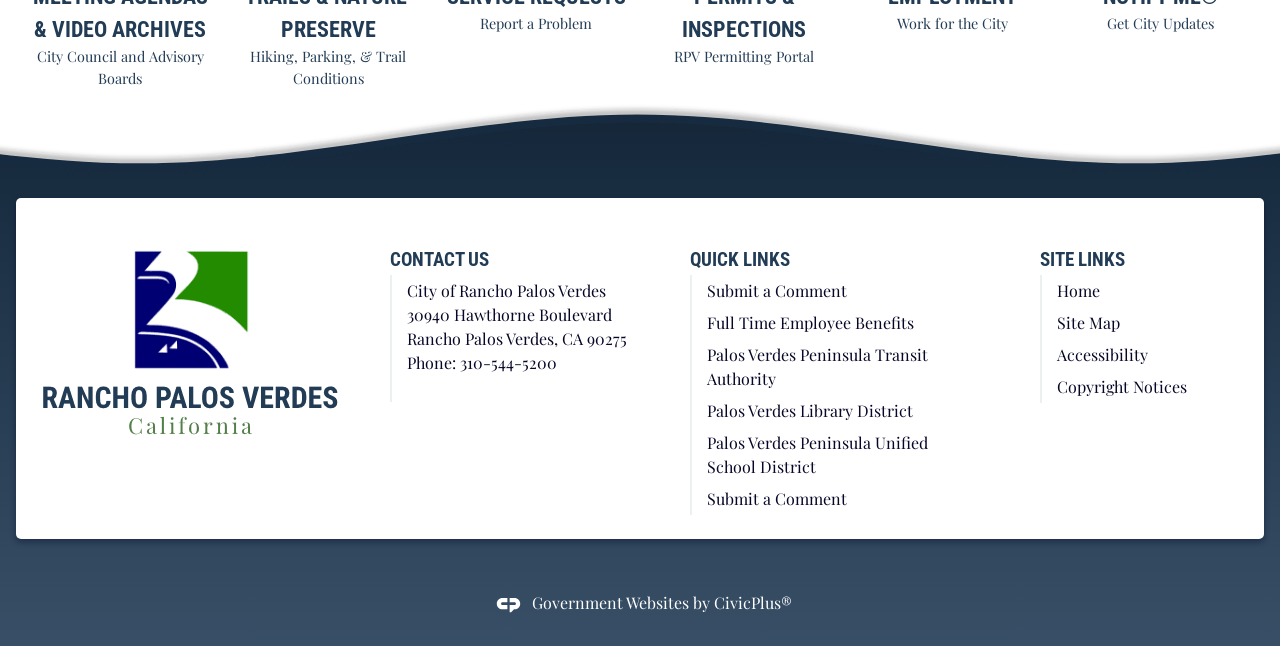Please find the bounding box coordinates of the element that needs to be clicked to perform the following instruction: "Go to the Home page". The bounding box coordinates should be four float numbers between 0 and 1, represented as [left, top, right, bottom].

[0.826, 0.434, 0.86, 0.466]